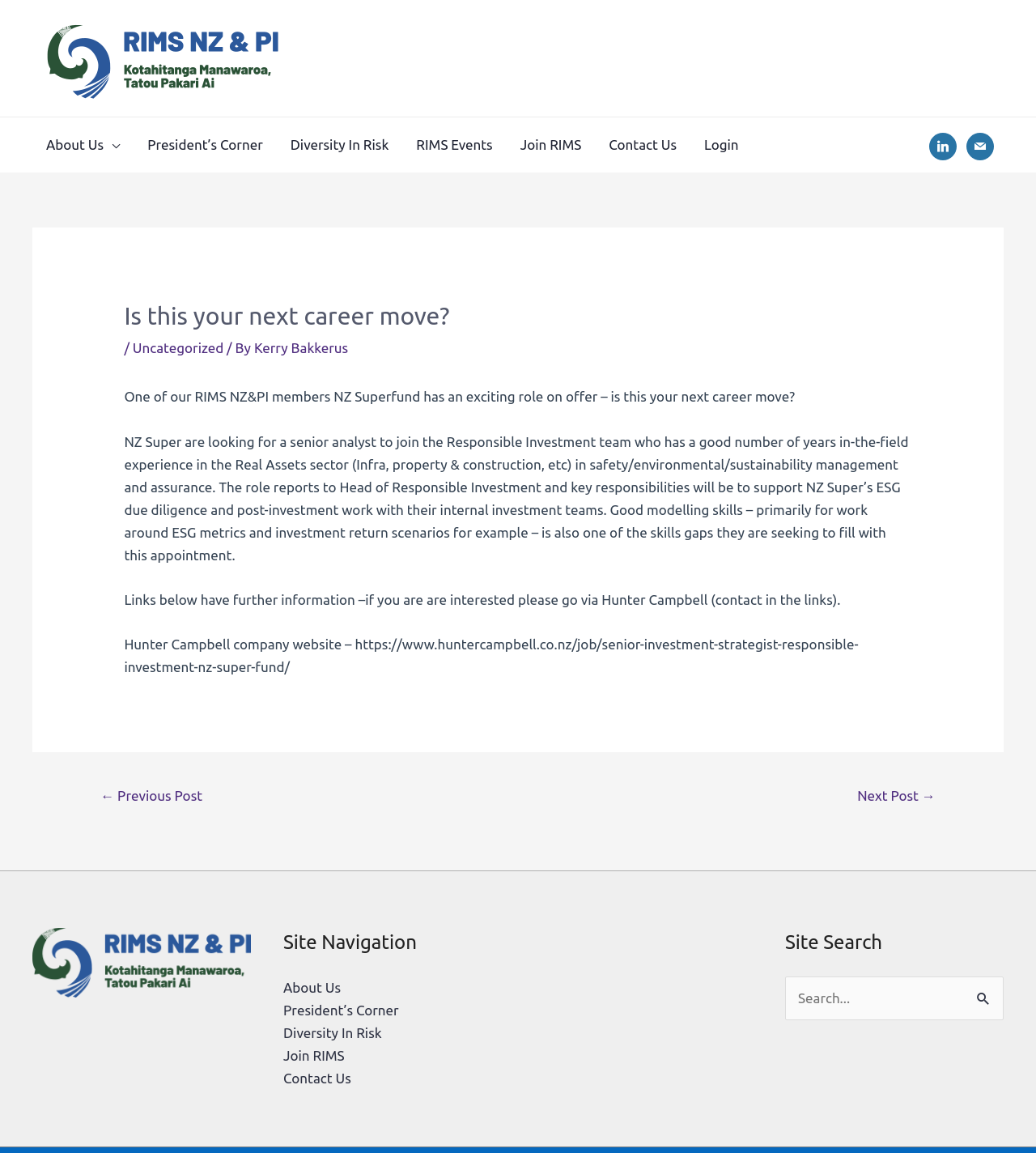Provide the bounding box coordinates of the HTML element described by the text: "linkedin". The coordinates should be in the format [left, top, right, bottom] with values between 0 and 1.

[0.897, 0.119, 0.923, 0.132]